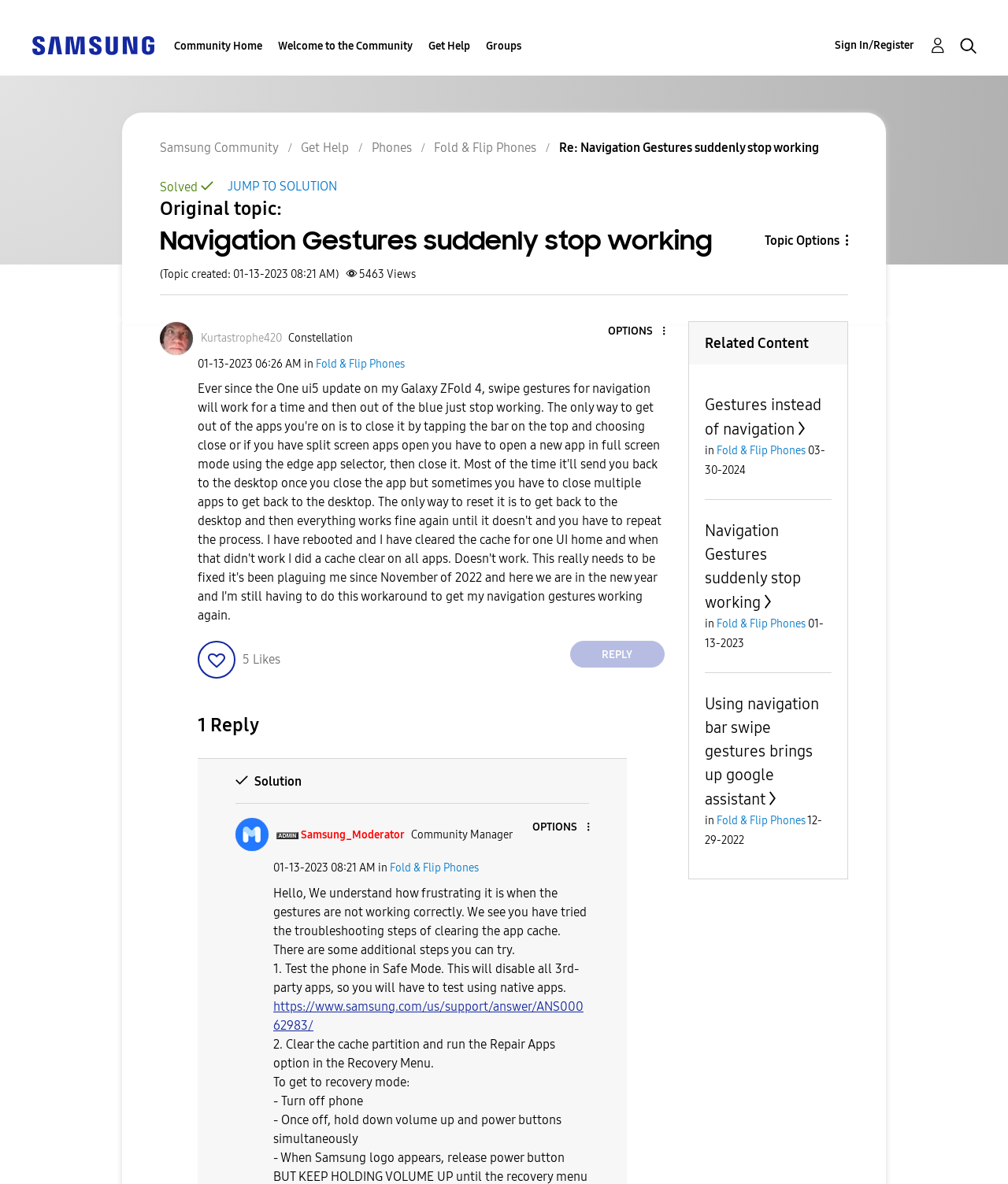Determine the bounding box coordinates of the section to be clicked to follow the instruction: "Show the navigation gestures suddenly stop working post option menu". The coordinates should be given as four float numbers between 0 and 1, formatted as [left, top, right, bottom].

[0.605, 0.274, 0.659, 0.286]